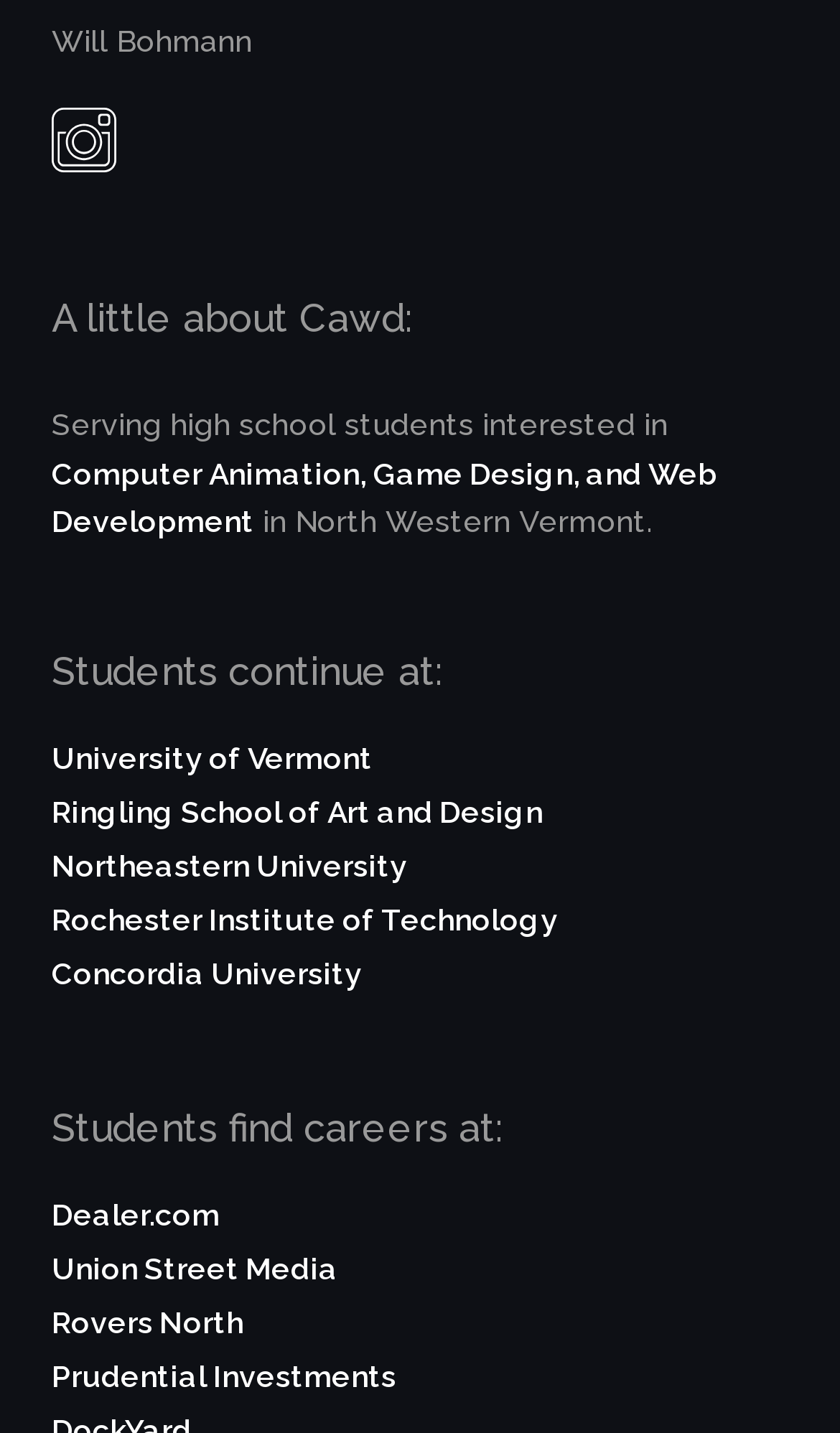Based on the image, give a detailed response to the question: What subjects are taught in Cawd?

The webpage mentions that Cawd serves high school students interested in Computer Animation, Game Design, and Web Development, which implies that these are the subjects taught in Cawd.